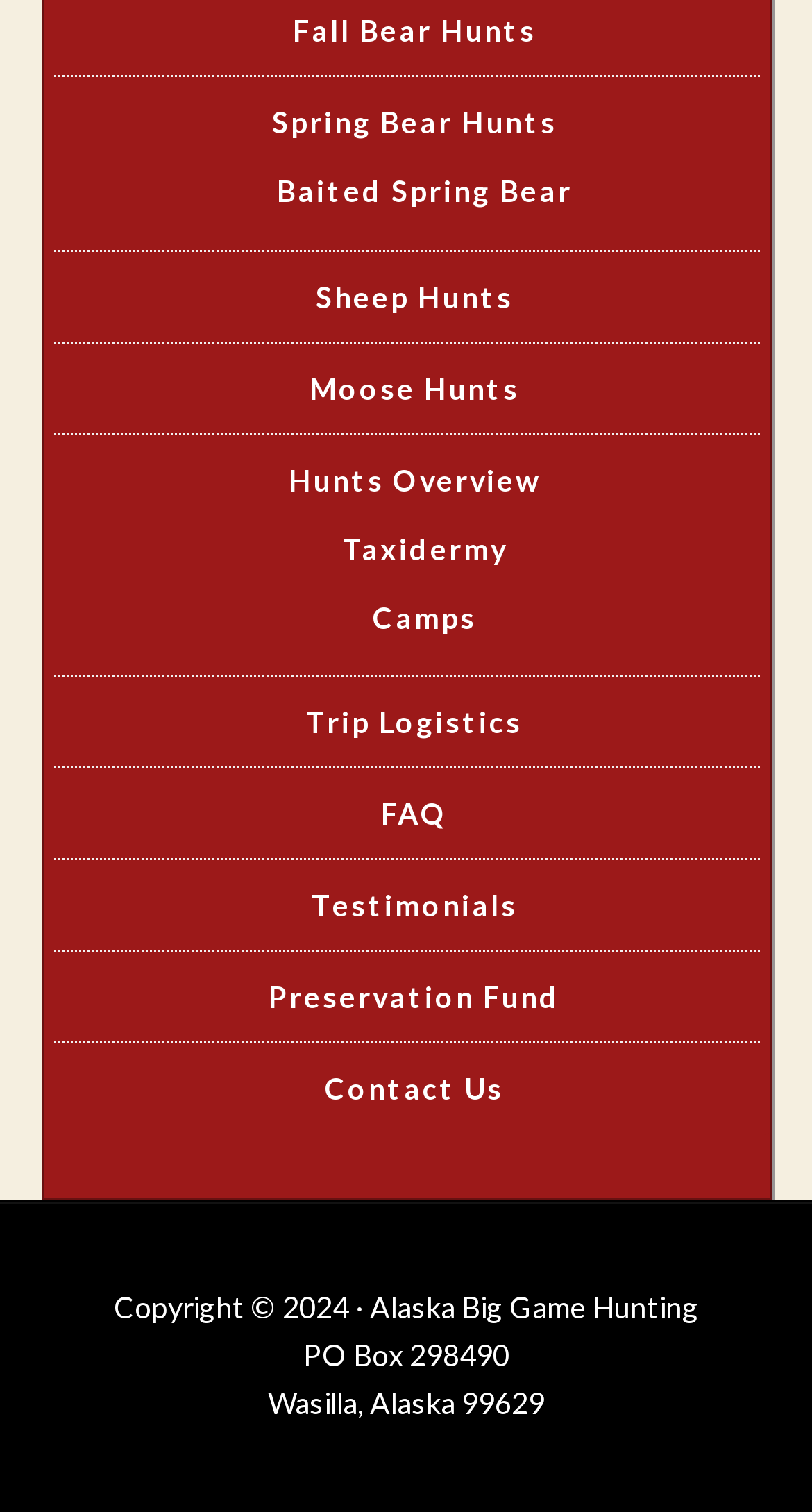Can I find information about trip logistics on this website?
Ensure your answer is thorough and detailed.

I found a link element with the text 'Trip Logistics', indicating that the website provides information about trip logistics, which is likely related to planning and preparing for hunting trips.